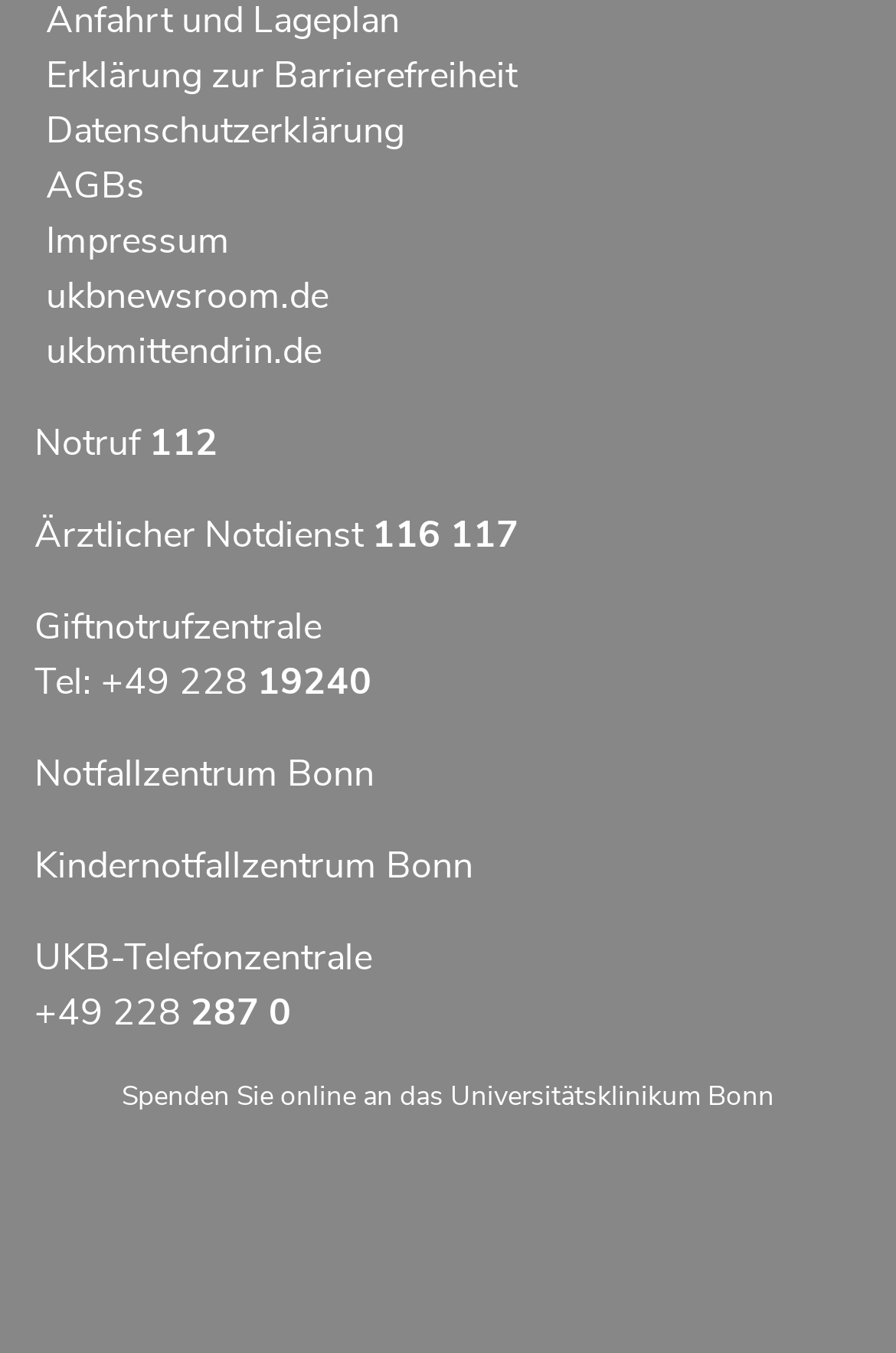What is the name of the hospital mentioned?
Please use the visual content to give a single word or phrase answer.

Universitätsklinikum Bonn